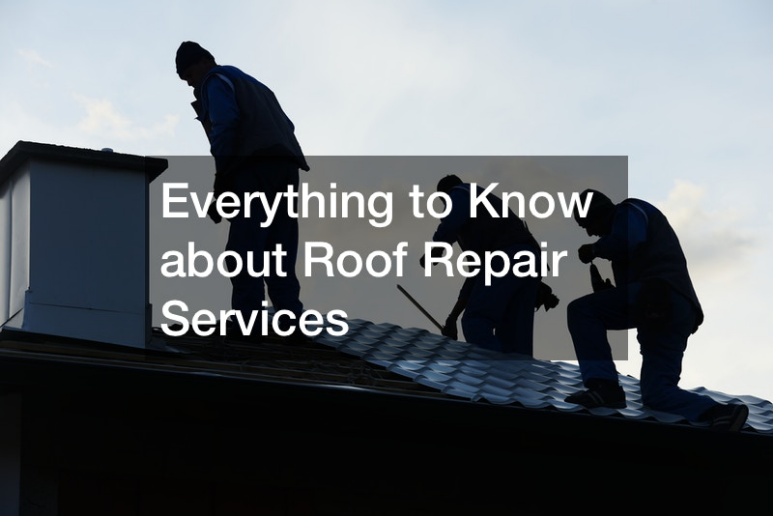Based on the image, provide a detailed response to the question:
What is the purpose of the image?

The image features workers involved in various tasks on the roof, and the title 'Everything to Know about Roof Repair Services' suggests that the image is meant to accompany an article discussing essential tips and considerations for roof repair, making it a valuable resource for home improvement enthusiasts.